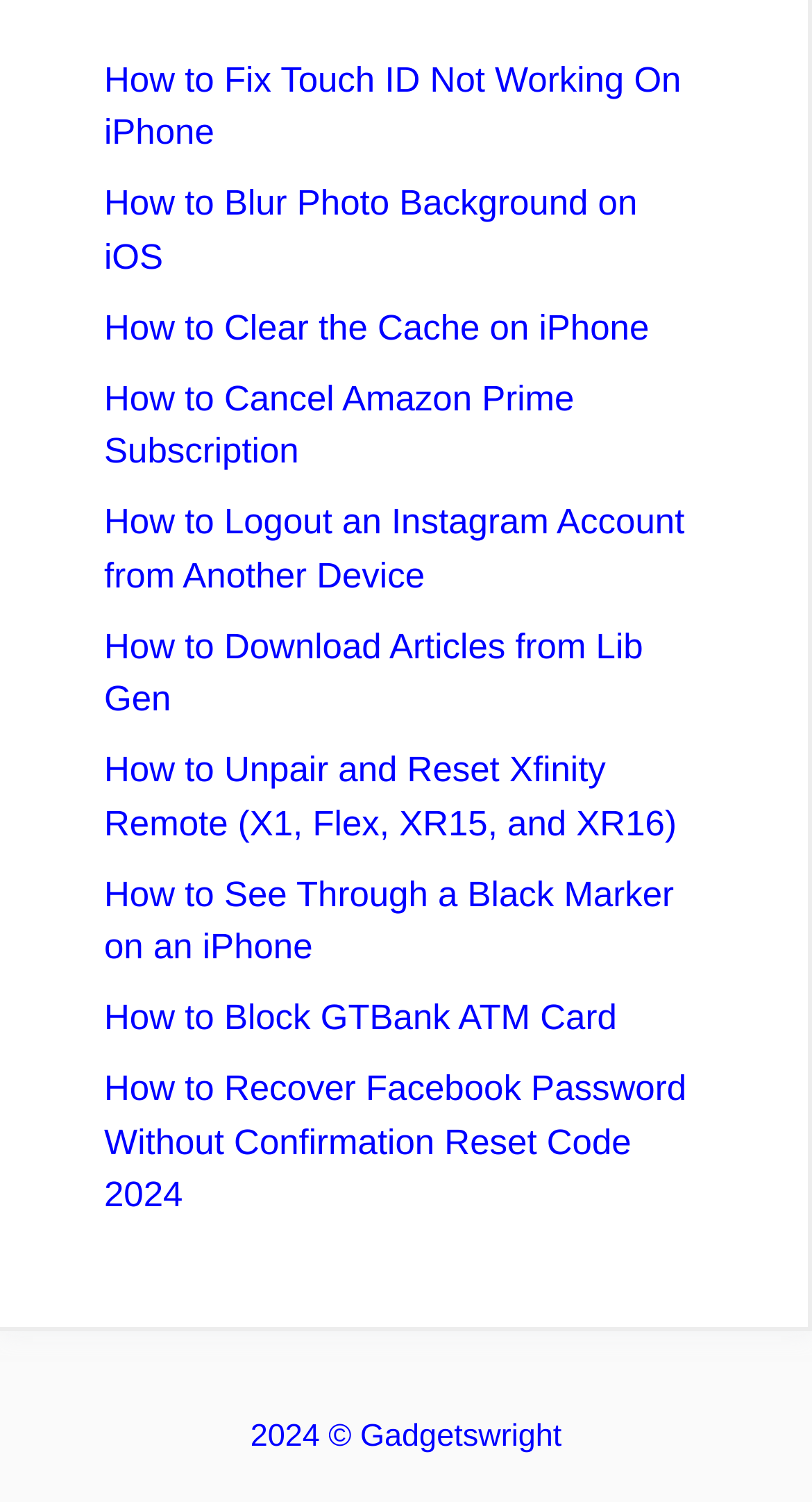Please locate the bounding box coordinates of the element that needs to be clicked to achieve the following instruction: "Click on 'How to Fix Touch ID Not Working On iPhone'". The coordinates should be four float numbers between 0 and 1, i.e., [left, top, right, bottom].

[0.128, 0.04, 0.839, 0.102]